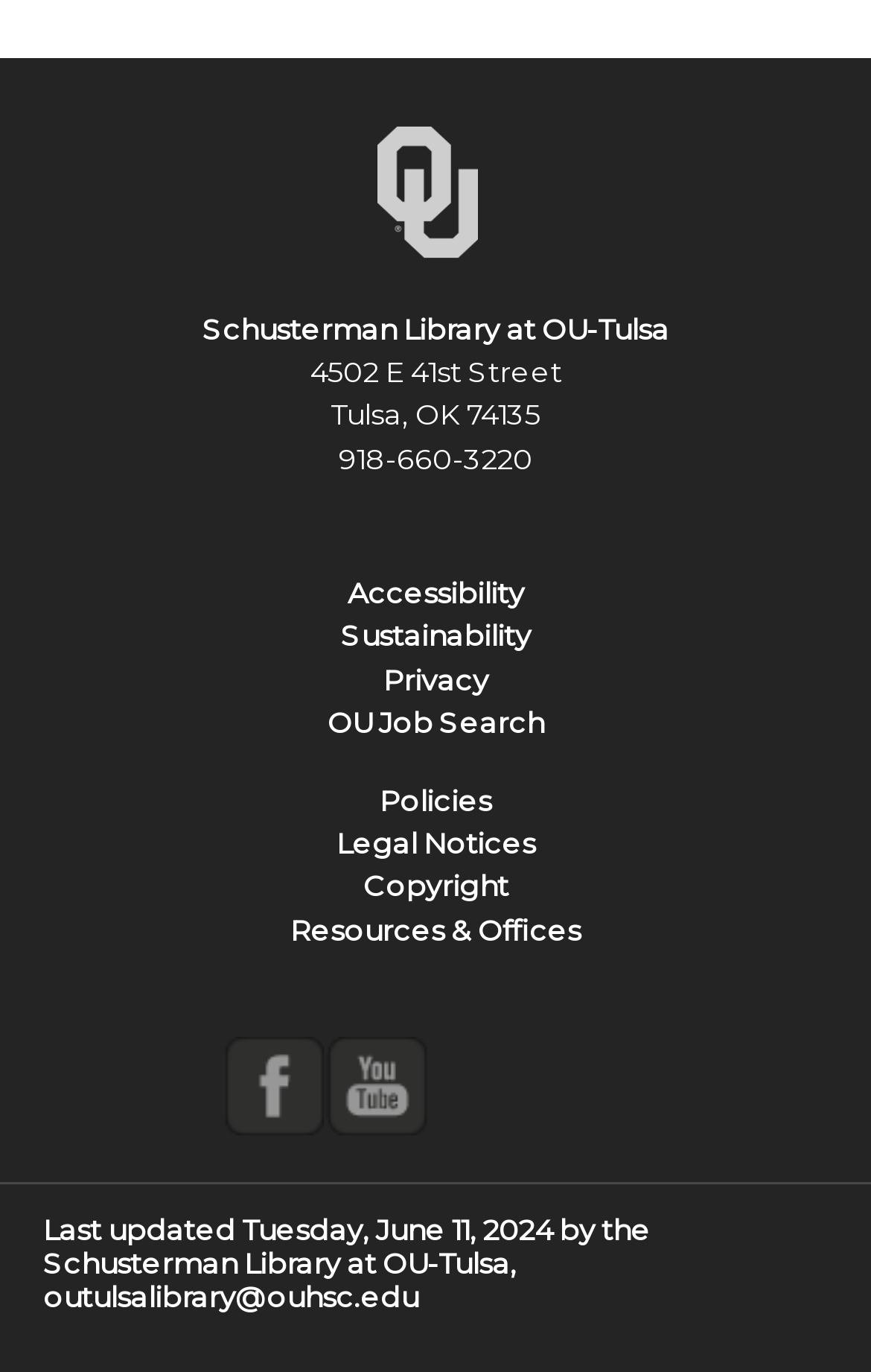Please identify the bounding box coordinates of the region to click in order to complete the task: "Search for OU Job". The coordinates must be four float numbers between 0 and 1, specified as [left, top, right, bottom].

[0.376, 0.514, 0.624, 0.539]